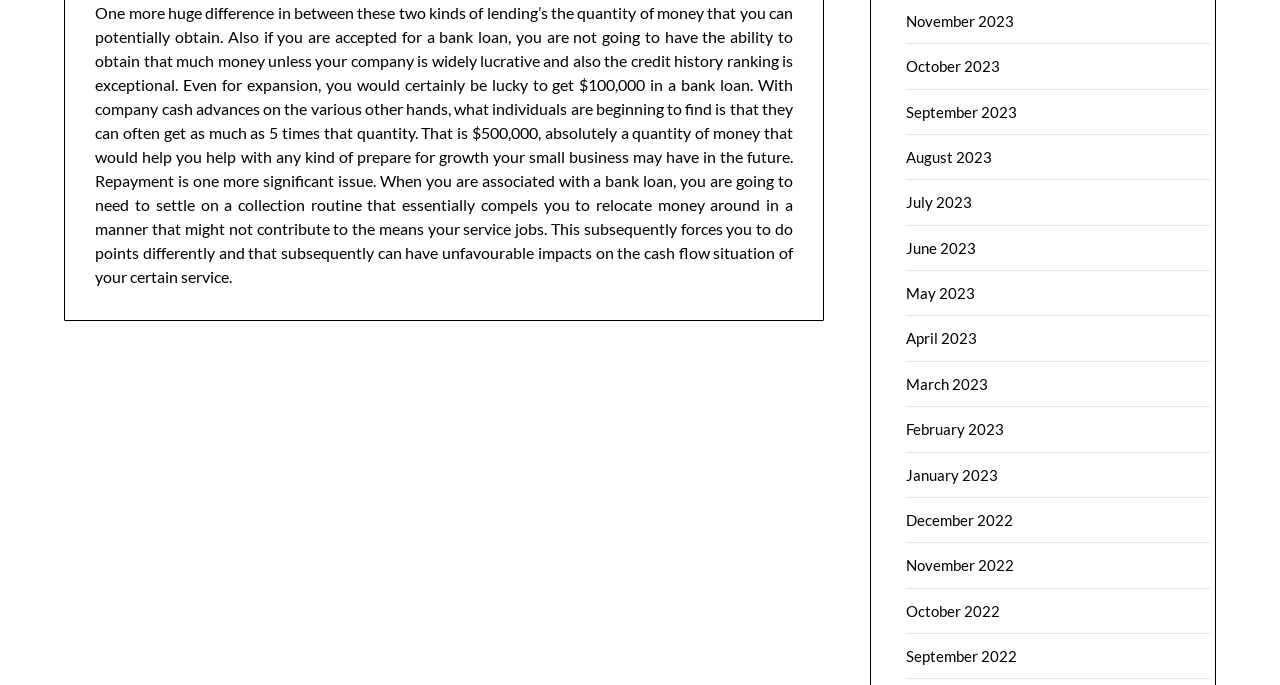Determine the bounding box coordinates for the area that needs to be clicked to fulfill this task: "Click on September 2023". The coordinates must be given as four float numbers between 0 and 1, i.e., [left, top, right, bottom].

[0.708, 0.15, 0.795, 0.176]